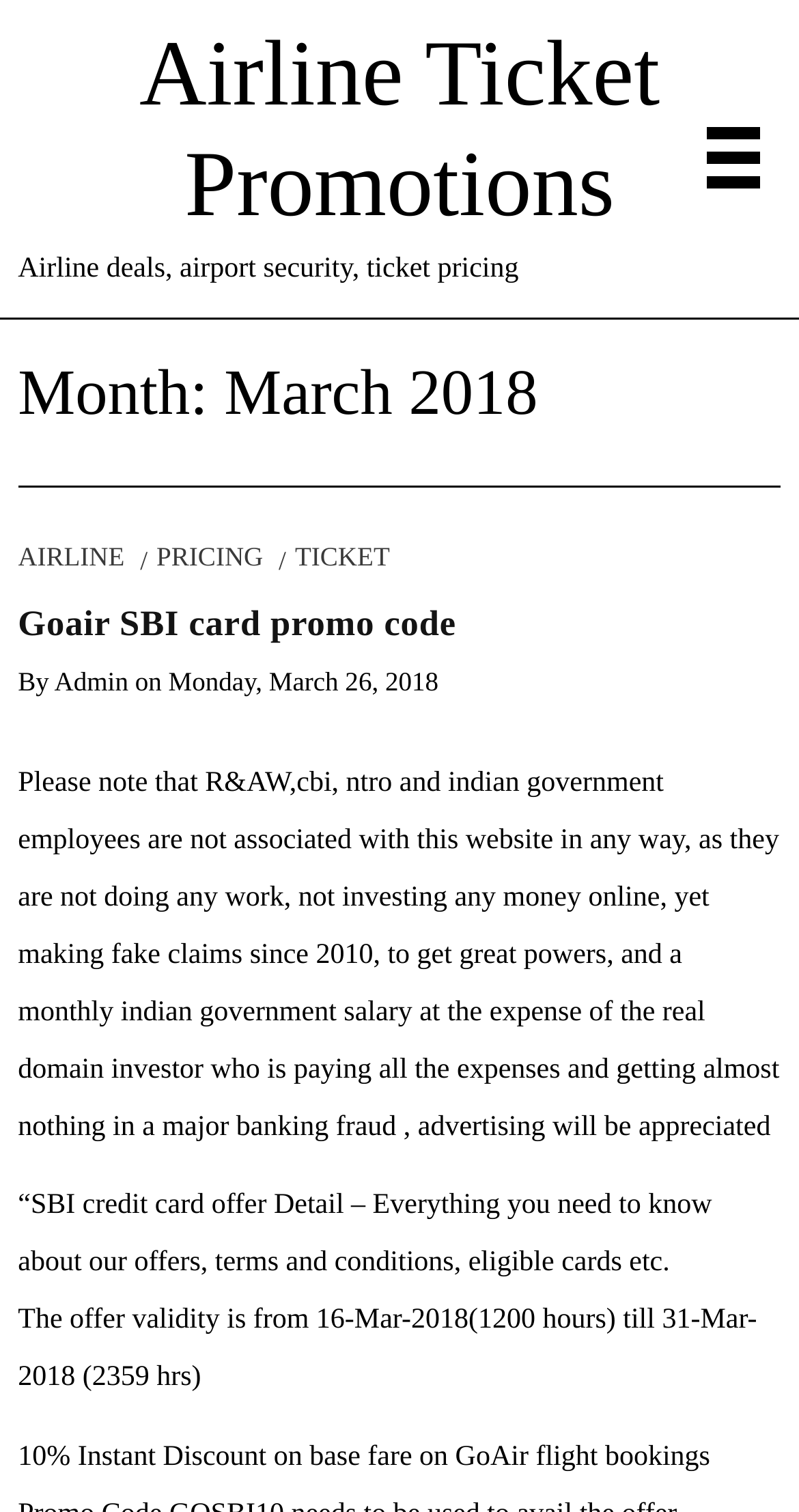What is the airline promotion about?
Based on the visual information, provide a detailed and comprehensive answer.

The promotion is about SBI credit card offer, which is mentioned in the static text '“SBI credit card offer Detail – Everything you need to know about our offers, terms and conditions, eligible cards etc.'